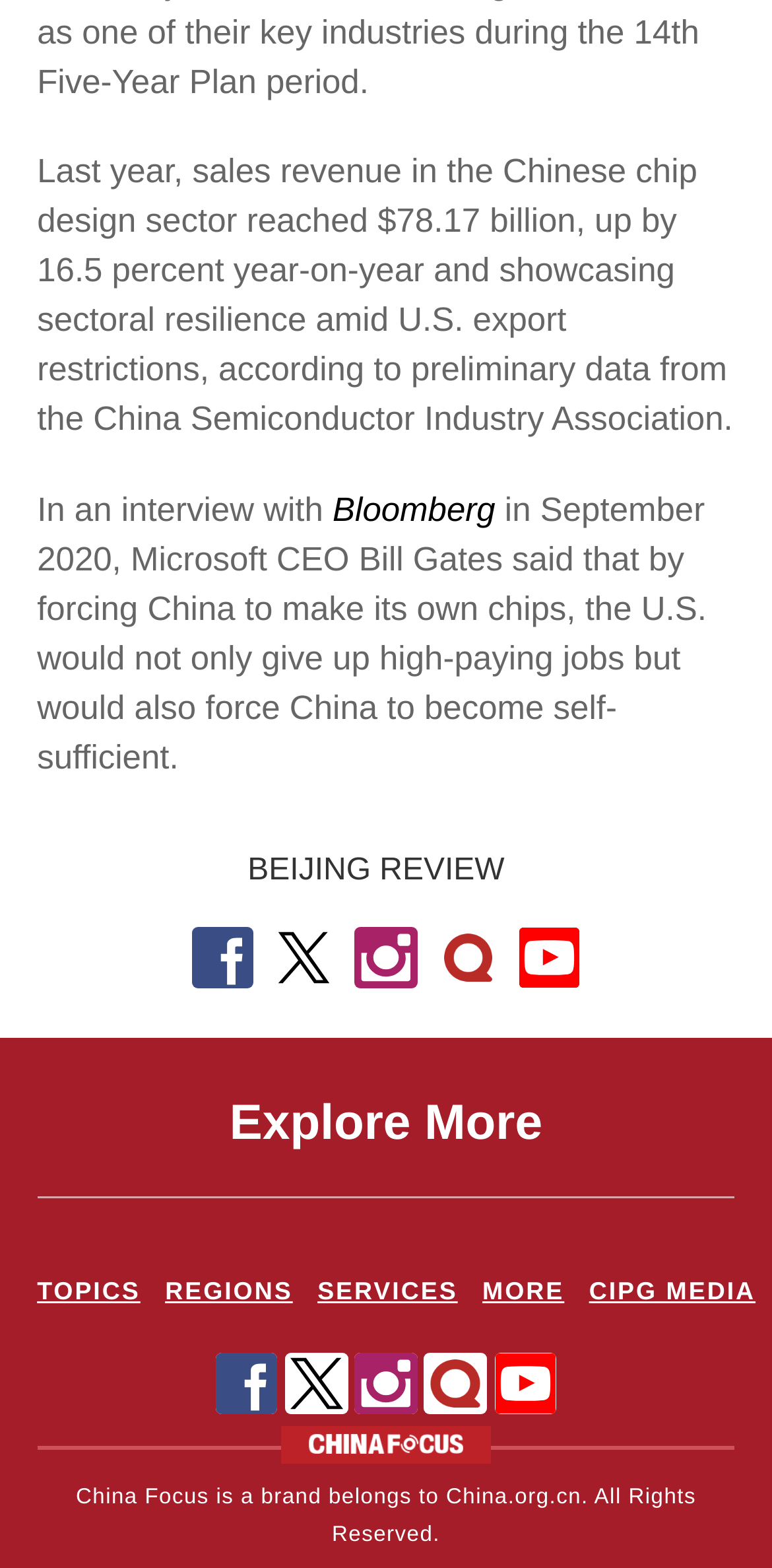What are the categories listed in the webpage?
Give a detailed response to the question by analyzing the screenshot.

According to the heading elements with IDs 332, 334, 335, 337, and 339, the categories listed in the webpage are TOPICS, REGIONS, SERVICES, MORE, and CIPG MEDIA.